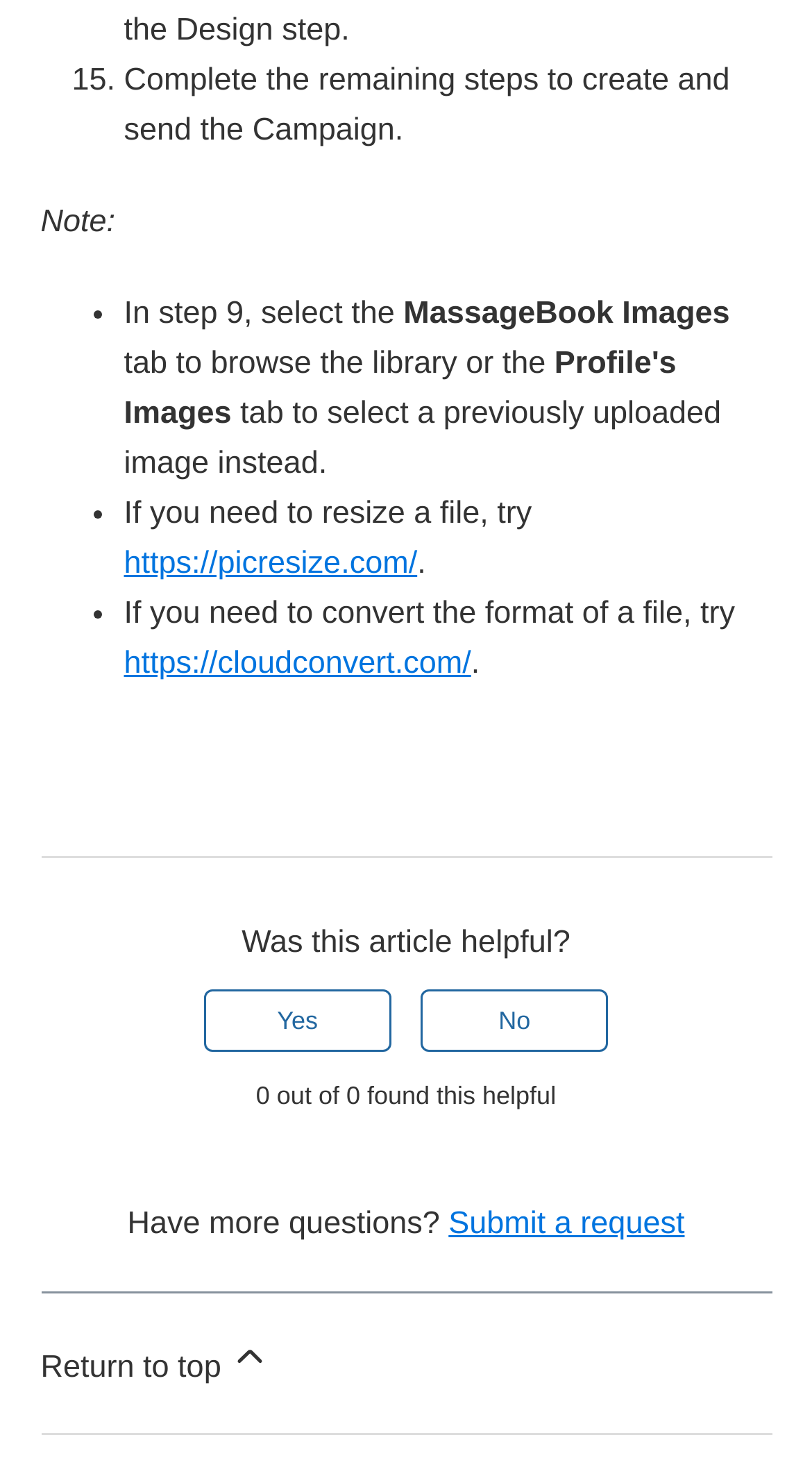Extract the bounding box coordinates for the UI element described by the text: "Submit a request". The coordinates should be in the form of [left, top, right, bottom] with values between 0 and 1.

[0.552, 0.814, 0.843, 0.837]